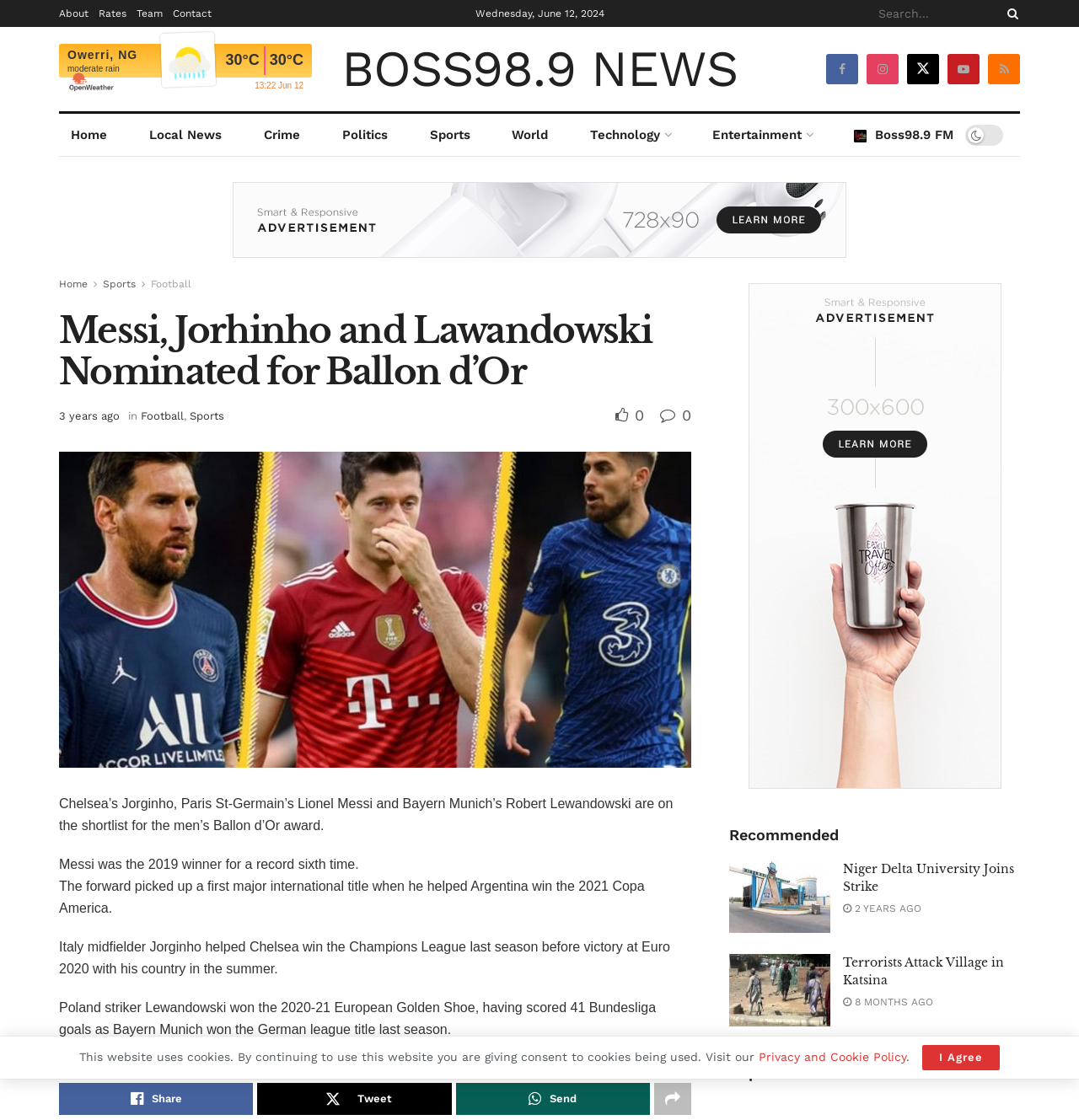Identify the bounding box coordinates of the area that should be clicked in order to complete the given instruction: "Check the weather in Owerri, NG". The bounding box coordinates should be four float numbers between 0 and 1, i.e., [left, top, right, bottom].

[0.148, 0.028, 0.2, 0.078]